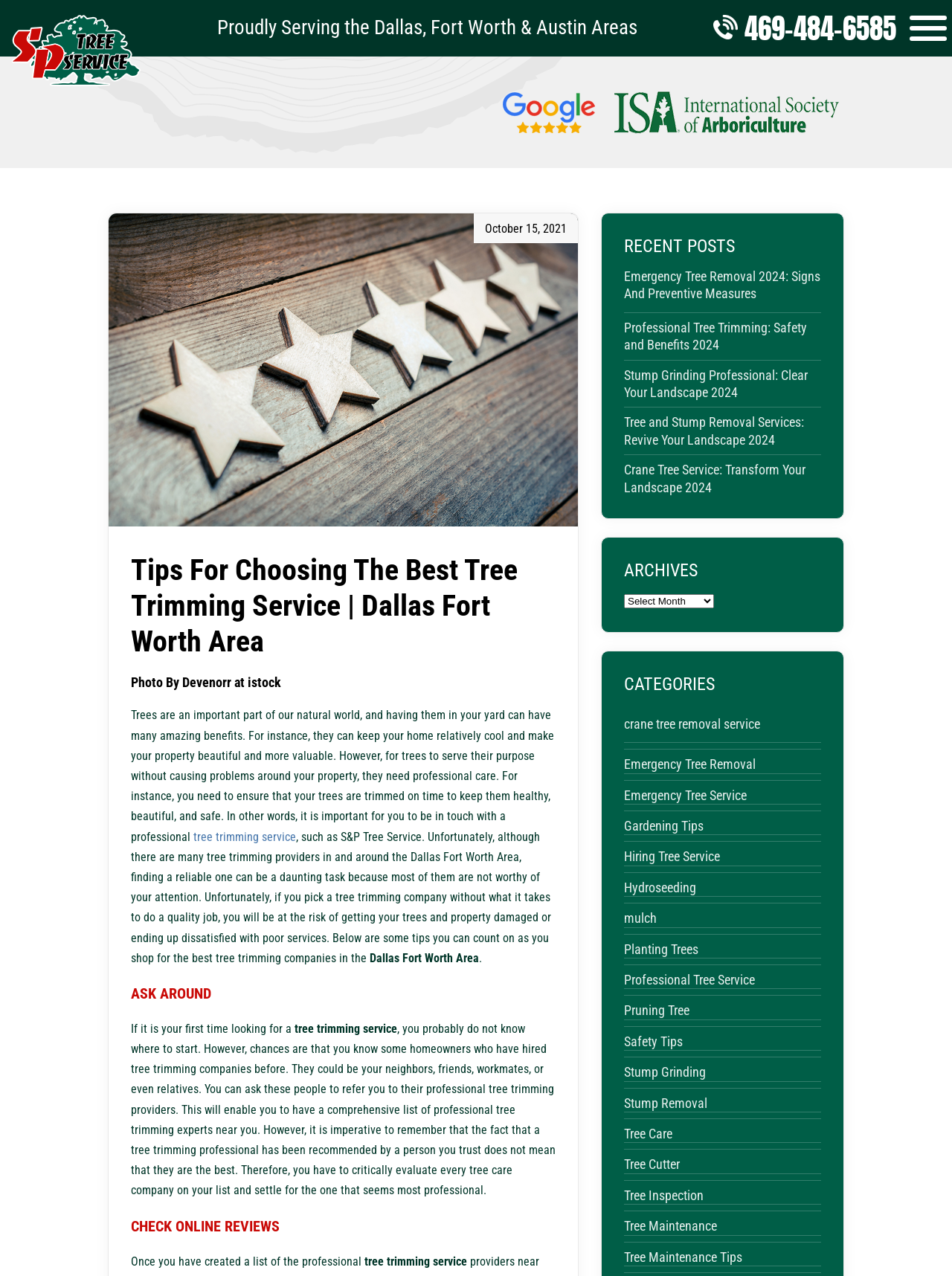Determine the bounding box coordinates of the clickable element to achieve the following action: 'Select an option from the 'Archives' dropdown'. Provide the coordinates as four float values between 0 and 1, formatted as [left, top, right, bottom].

[0.655, 0.466, 0.75, 0.477]